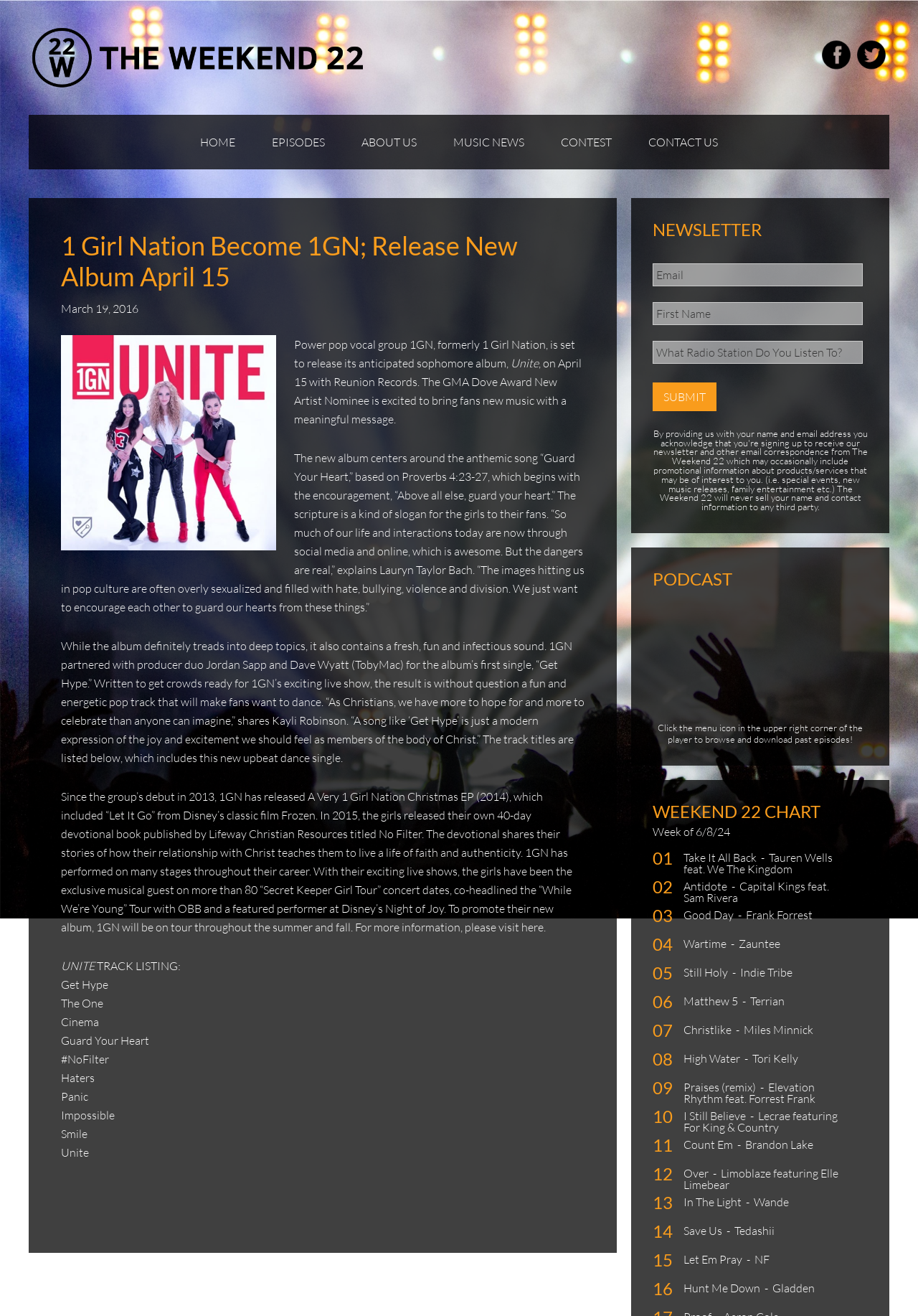What is the name of the album released by 1GN?
Using the visual information, respond with a single word or phrase.

Unite